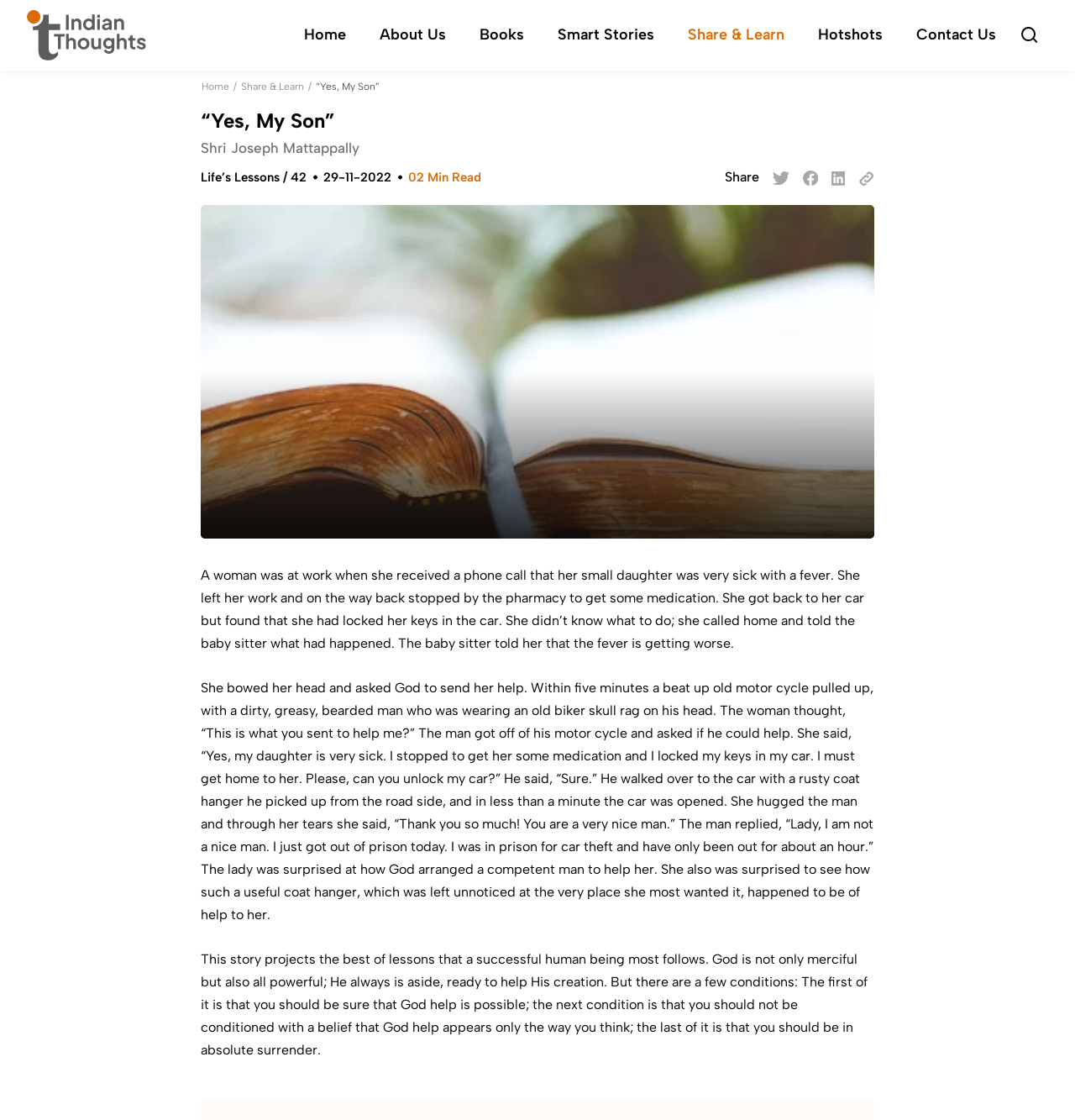Find the bounding box coordinates for the area you need to click to carry out the instruction: "Click the image of the story '“Yes, My Son”'". The coordinates should be four float numbers between 0 and 1, indicated as [left, top, right, bottom].

[0.186, 0.183, 0.814, 0.481]